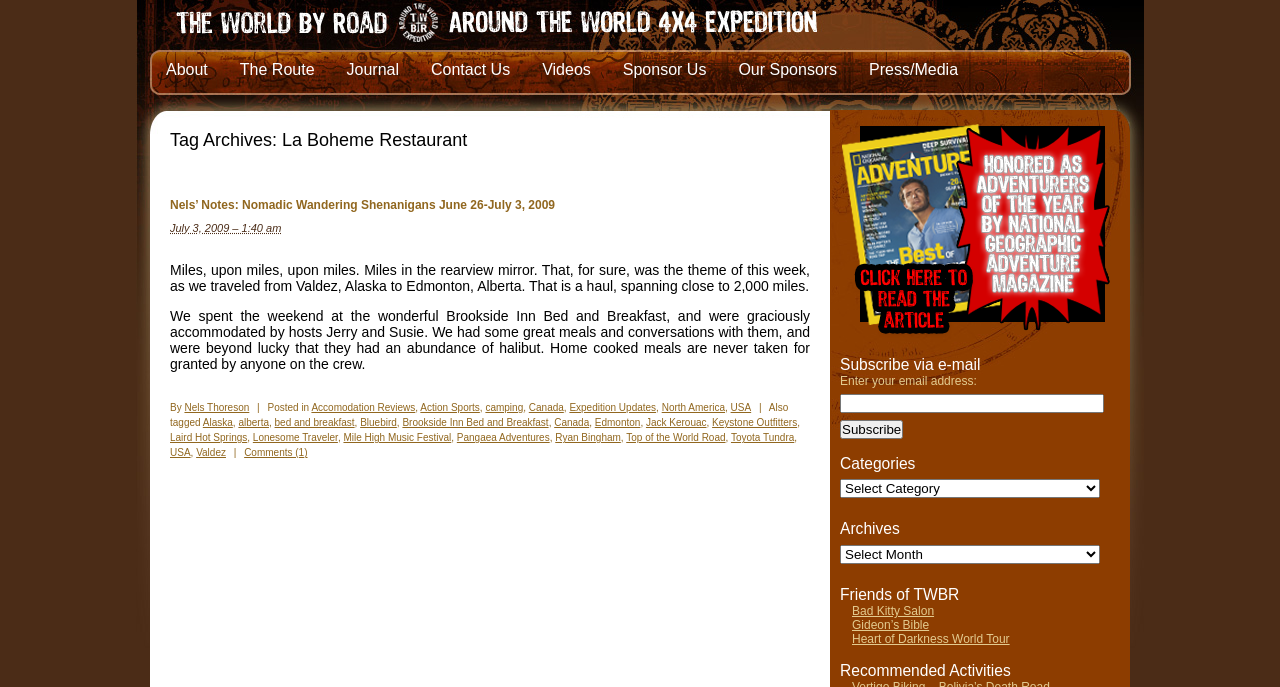What is the location of the journey mentioned in this article?
Please provide a detailed answer to the question.

I found the answer by reading the article content, specifically the sentence 'as we traveled from Valdez, Alaska to Edmonton, Alberta.' which mentions the location of the journey.